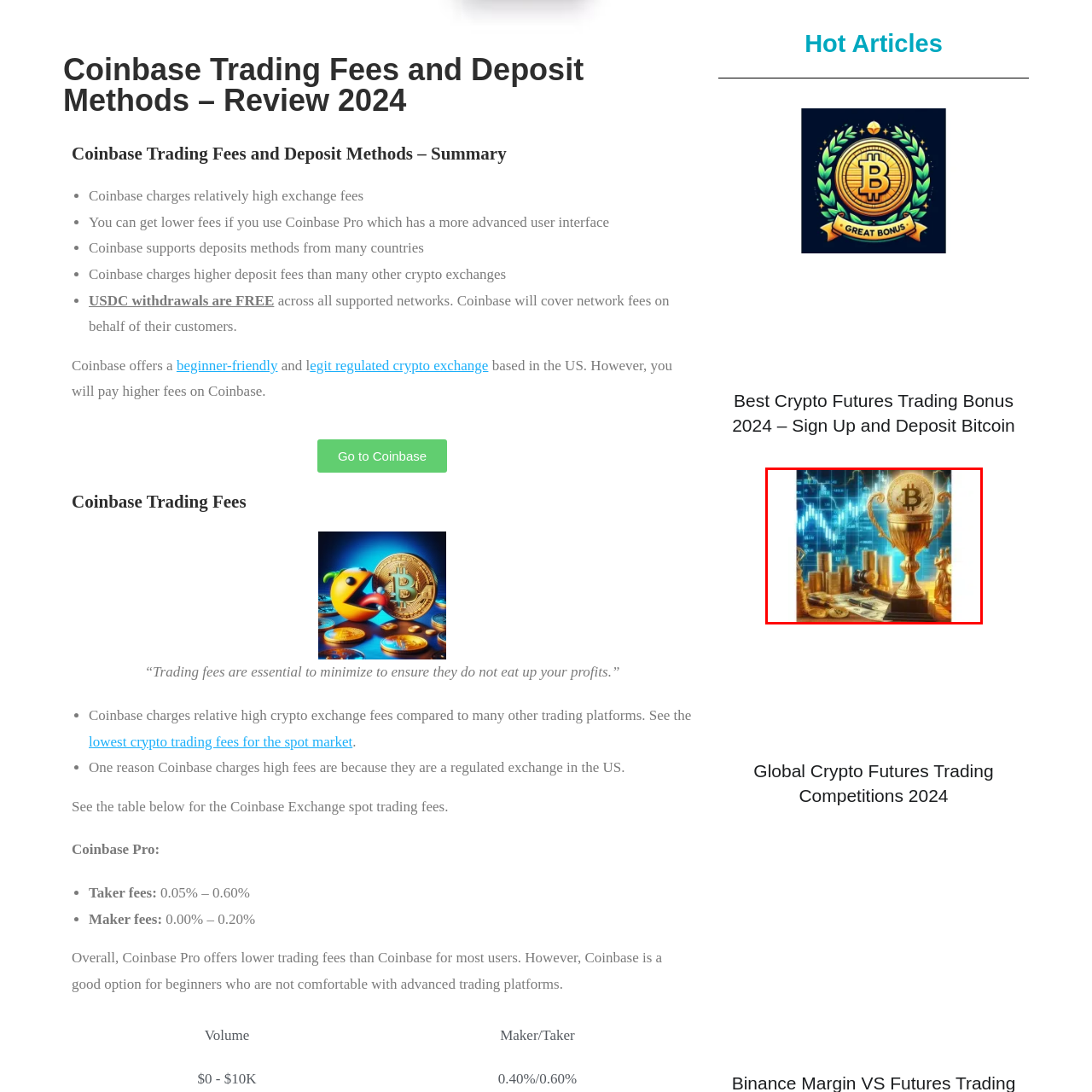What is in the background of the image?
Direct your attention to the image encased in the red bounding box and answer the question thoroughly, relying on the visual data provided.

Upon analyzing the image, I see that the background features a digital chart with fluctuating graphs, which symbolize the dynamic nature of cryptocurrency markets and their constant changes.